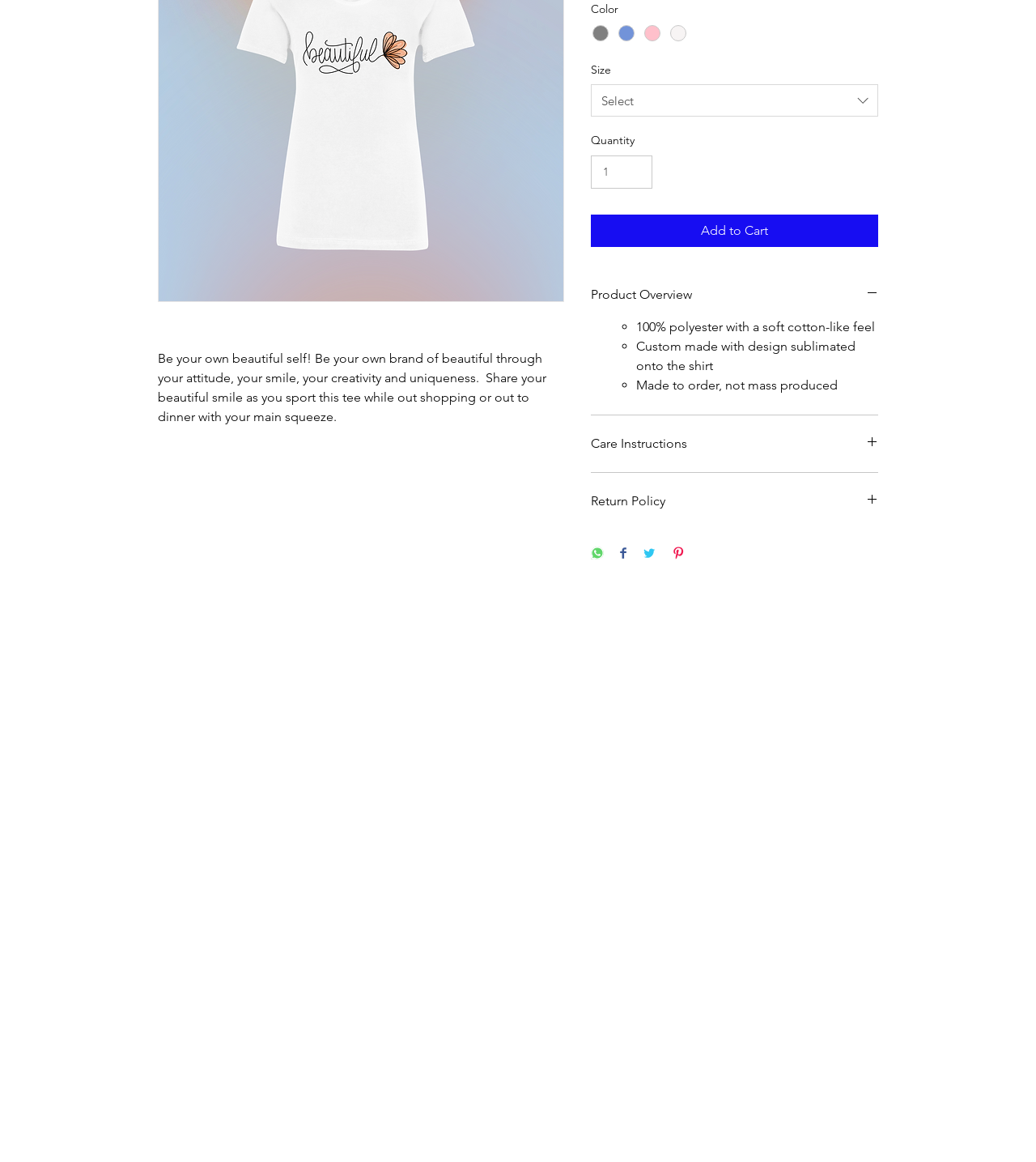Give the bounding box coordinates for this UI element: "Return Policy". The coordinates should be four float numbers between 0 and 1, arranged as [left, top, right, bottom].

[0.57, 0.424, 0.848, 0.44]